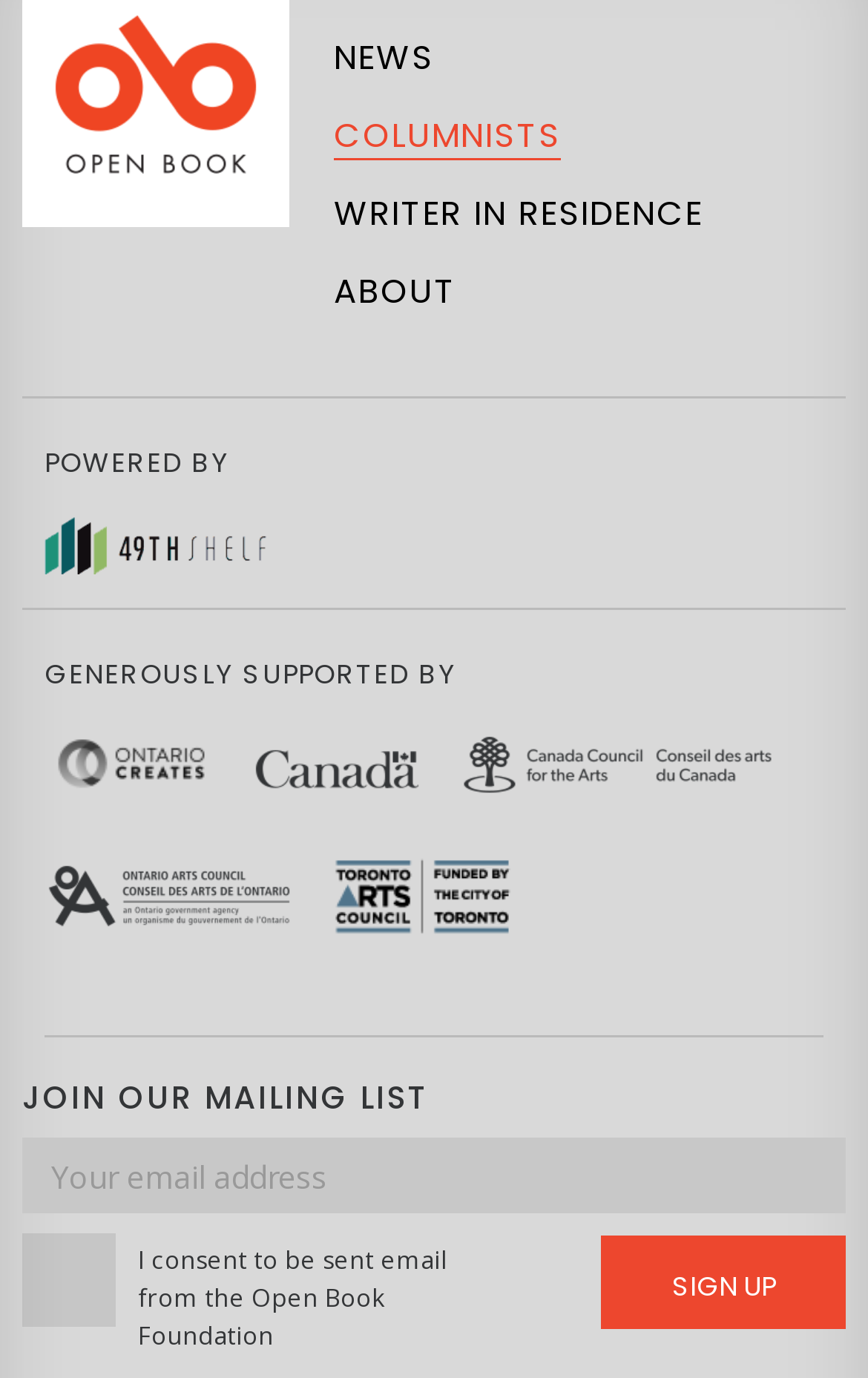Specify the bounding box coordinates of the area to click in order to follow the given instruction: "Enter your email address."

[0.026, 0.826, 0.974, 0.881]